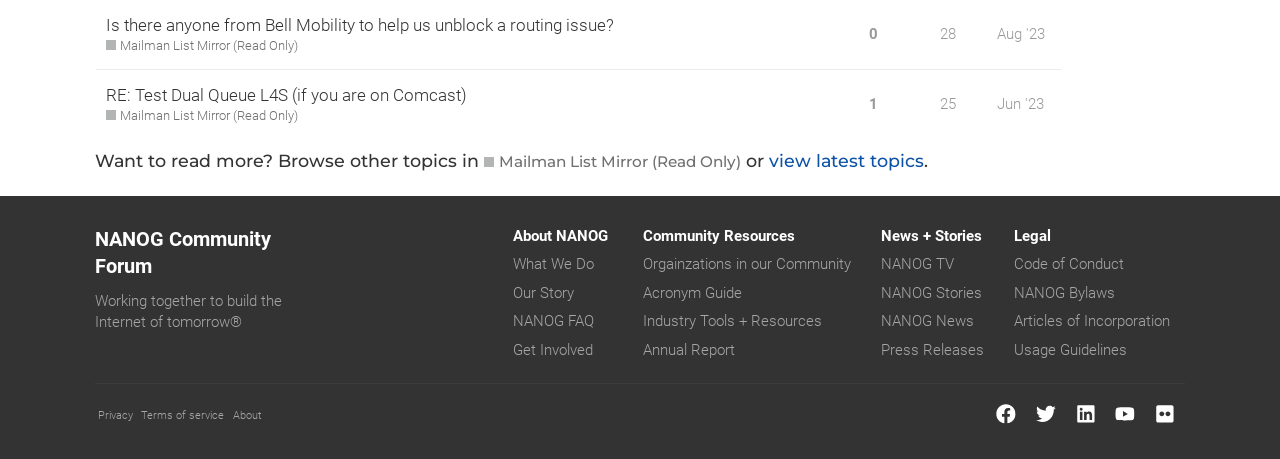Identify the bounding box coordinates of the region that needs to be clicked to carry out this instruction: "View latest topics". Provide these coordinates as four float numbers ranging from 0 to 1, i.e., [left, top, right, bottom].

[0.601, 0.326, 0.722, 0.372]